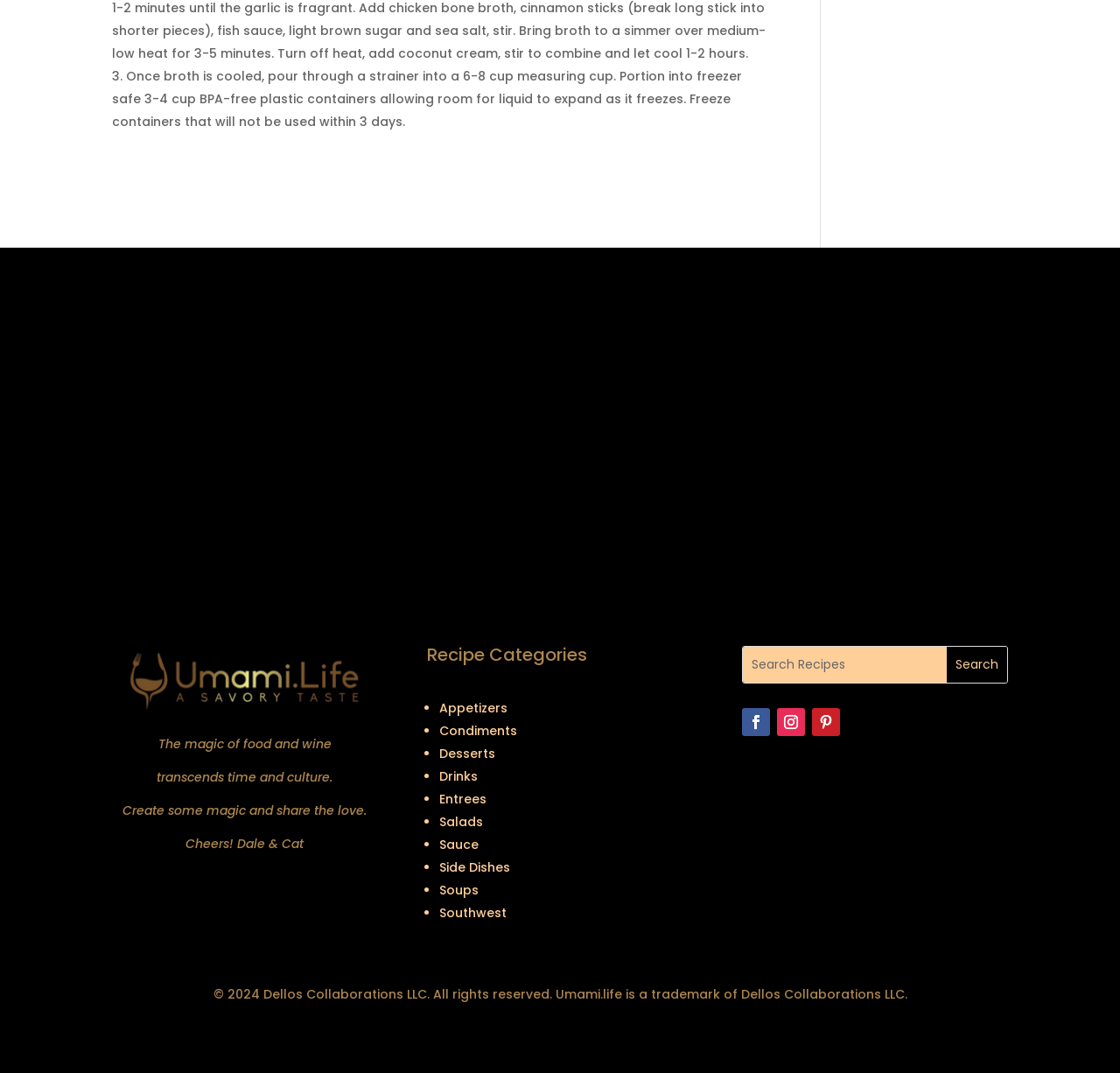Respond to the question with just a single word or phrase: 
What is the theme of the image on the website?

Roses